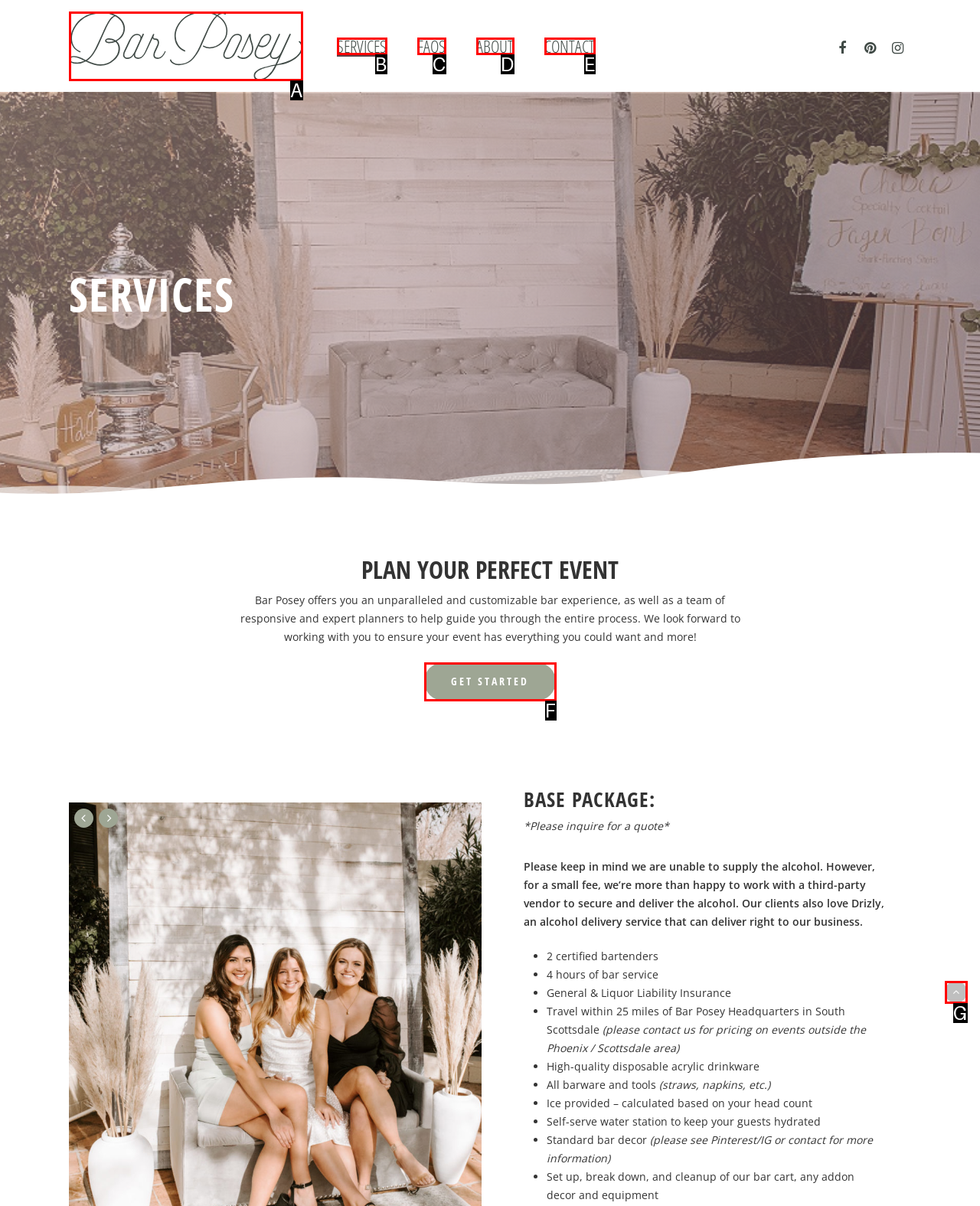Identify the UI element described as: Services
Answer with the option's letter directly.

B